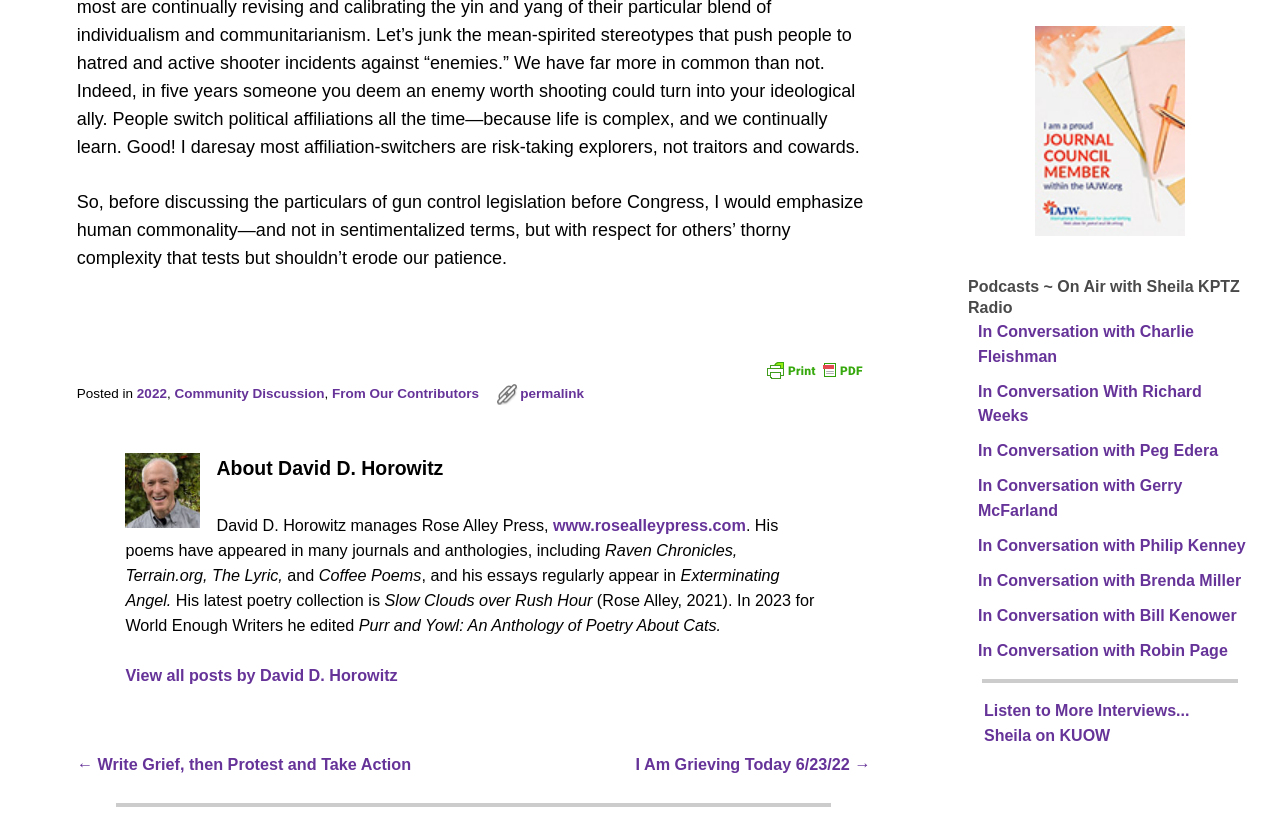Predict the bounding box coordinates of the UI element that matches this description: "Community Discussion". The coordinates should be in the format [left, top, right, bottom] with each value between 0 and 1.

[0.136, 0.464, 0.253, 0.482]